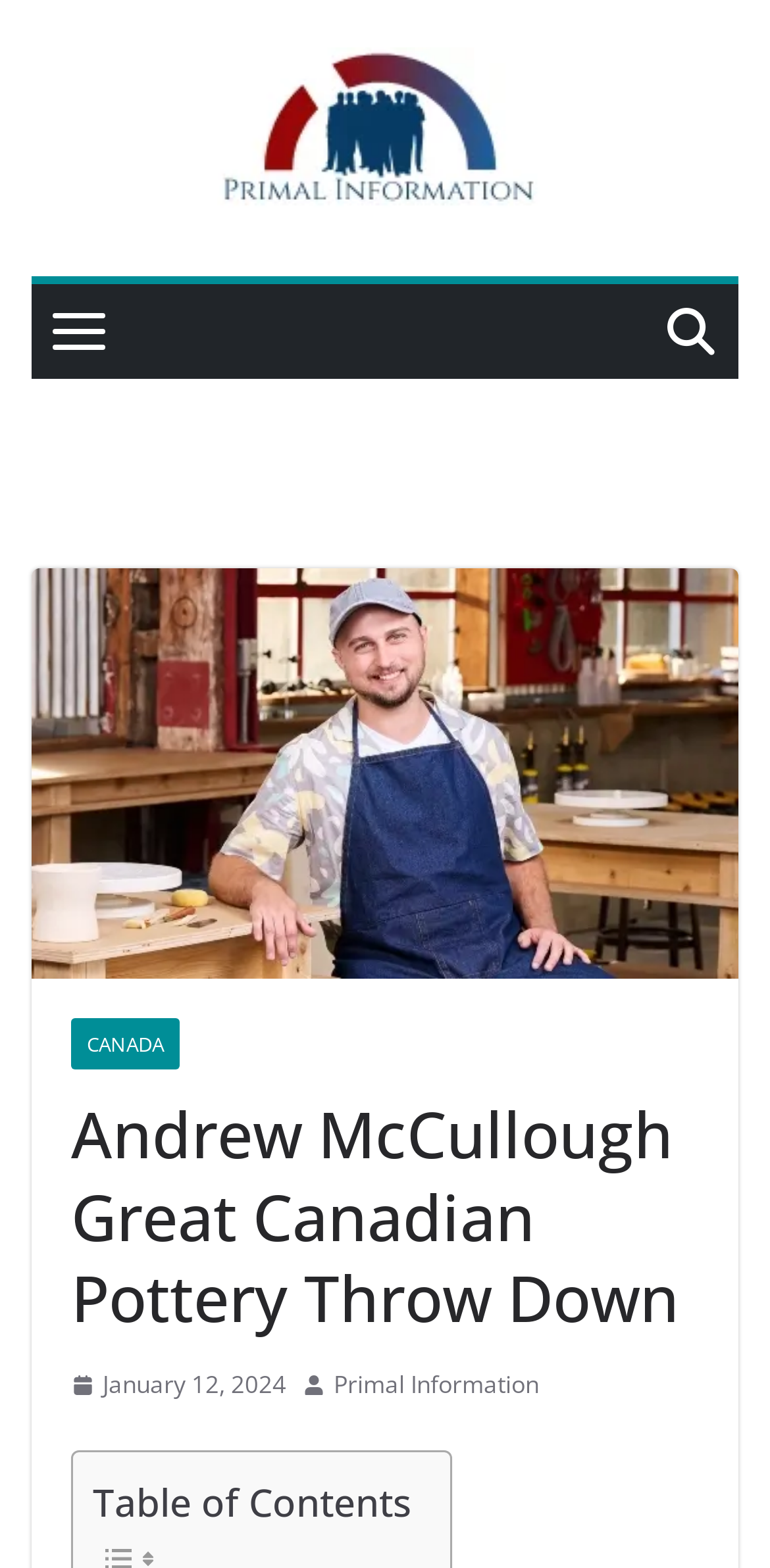Use one word or a short phrase to answer the question provided: 
What is the section title below the main heading?

Table of Contents